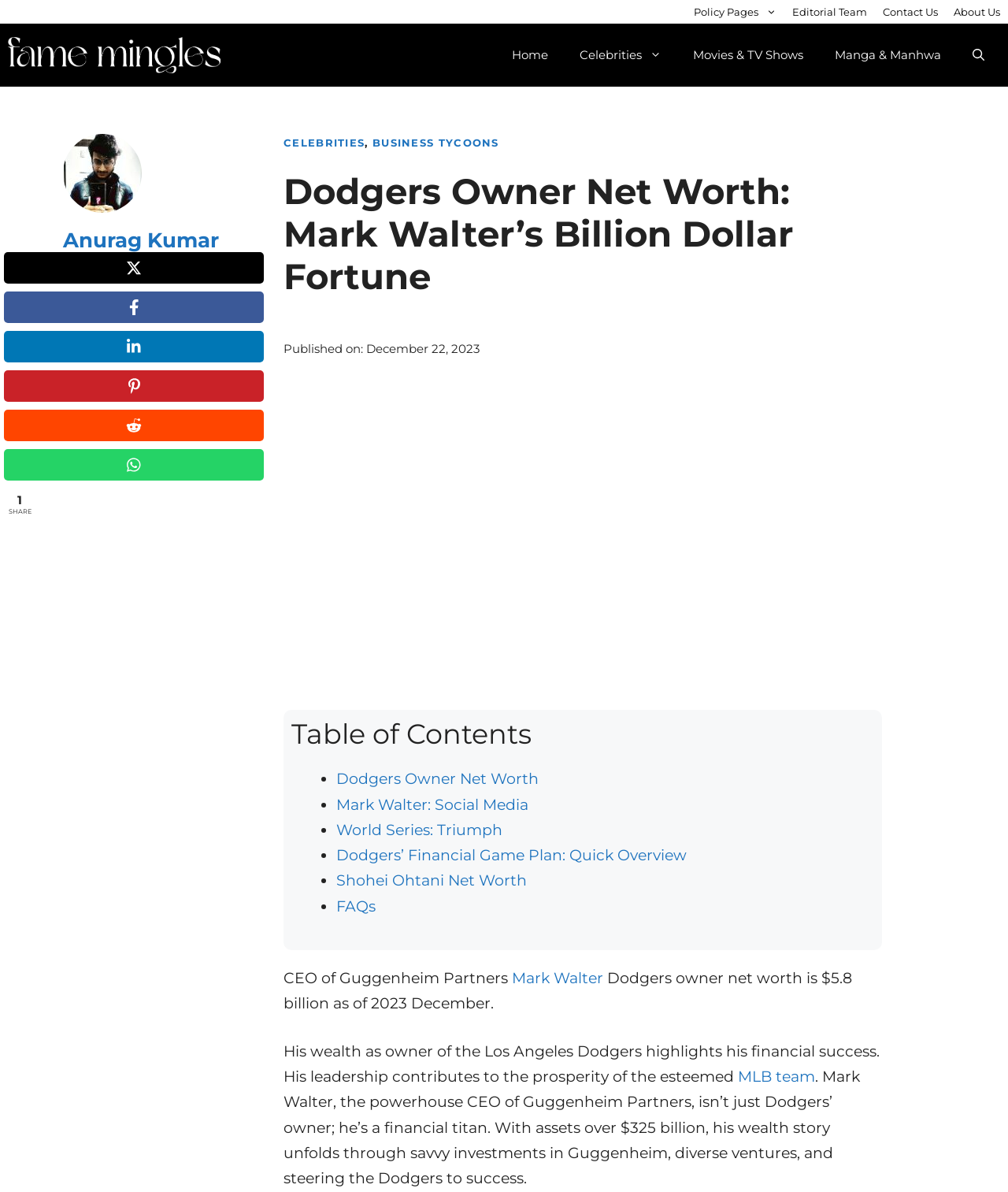Extract the bounding box coordinates for the HTML element that matches this description: "24/08/2020". The coordinates should be four float numbers between 0 and 1, i.e., [left, top, right, bottom].

None